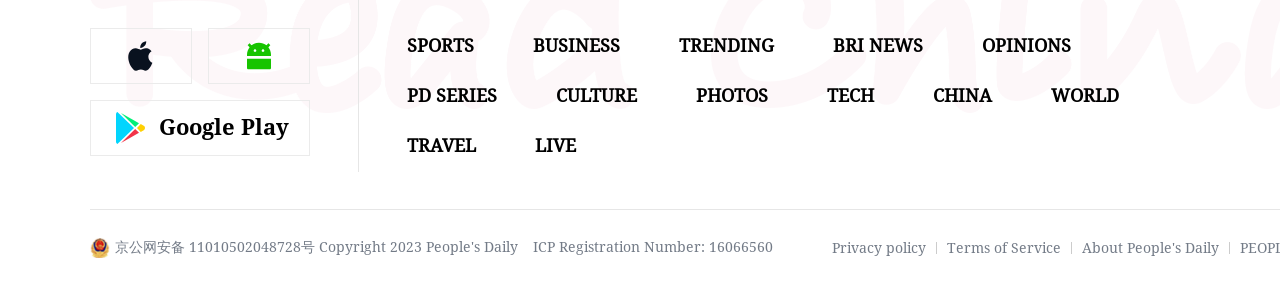What is the purpose of the links at the bottom of the page?
Please use the image to provide an in-depth answer to the question.

The links at the bottom of the page, such as 'About People's Daily', 'Privacy policy', and 'Terms of Service', suggest that they provide information about the website, its policies, and its creators.